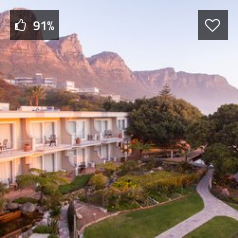Generate a complete and detailed caption for the image.

The image showcases the **Beach Hotel Ocean View House**, nestled in Cape Town, South Africa. This charming boutique hotel boasts a stunning backdrop of the majestic mountains, enveloped in soft hues of dusk. The elegantly designed structure features balconies that open to beautifully landscaped gardens, creating a serene atmosphere for guests. The hotel is highlighted by a 91% approval rating, indicating high satisfaction among visitors. Lush greenery frames the winding pathways, inviting guests to explore the natural beauty surrounding the establishment. This idyllic location provides both tranquility and accessibility to the vibrant experiences that Cape Town has to offer.